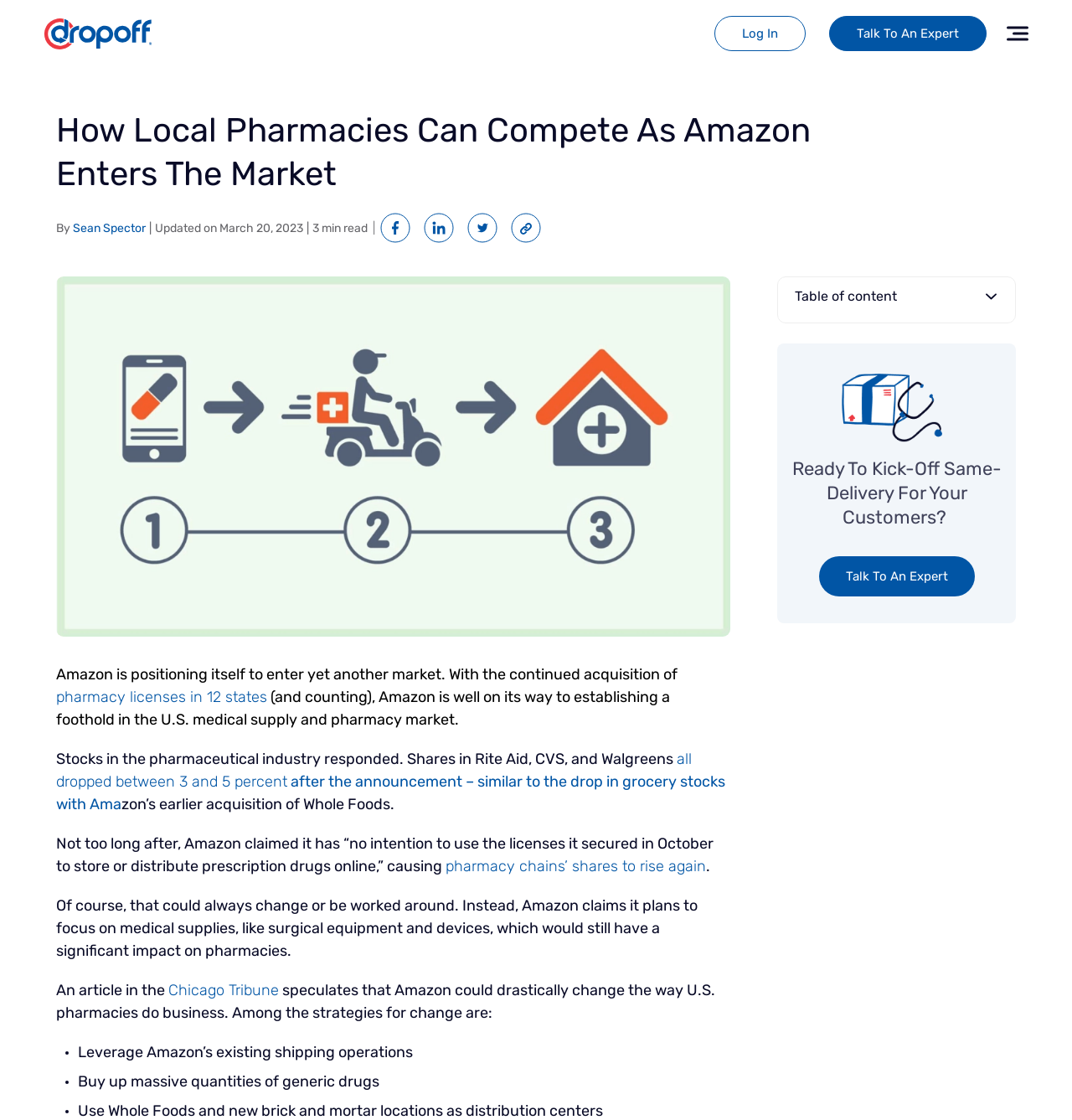Use a single word or phrase to respond to the question:
Who wrote the article?

Sean Spector